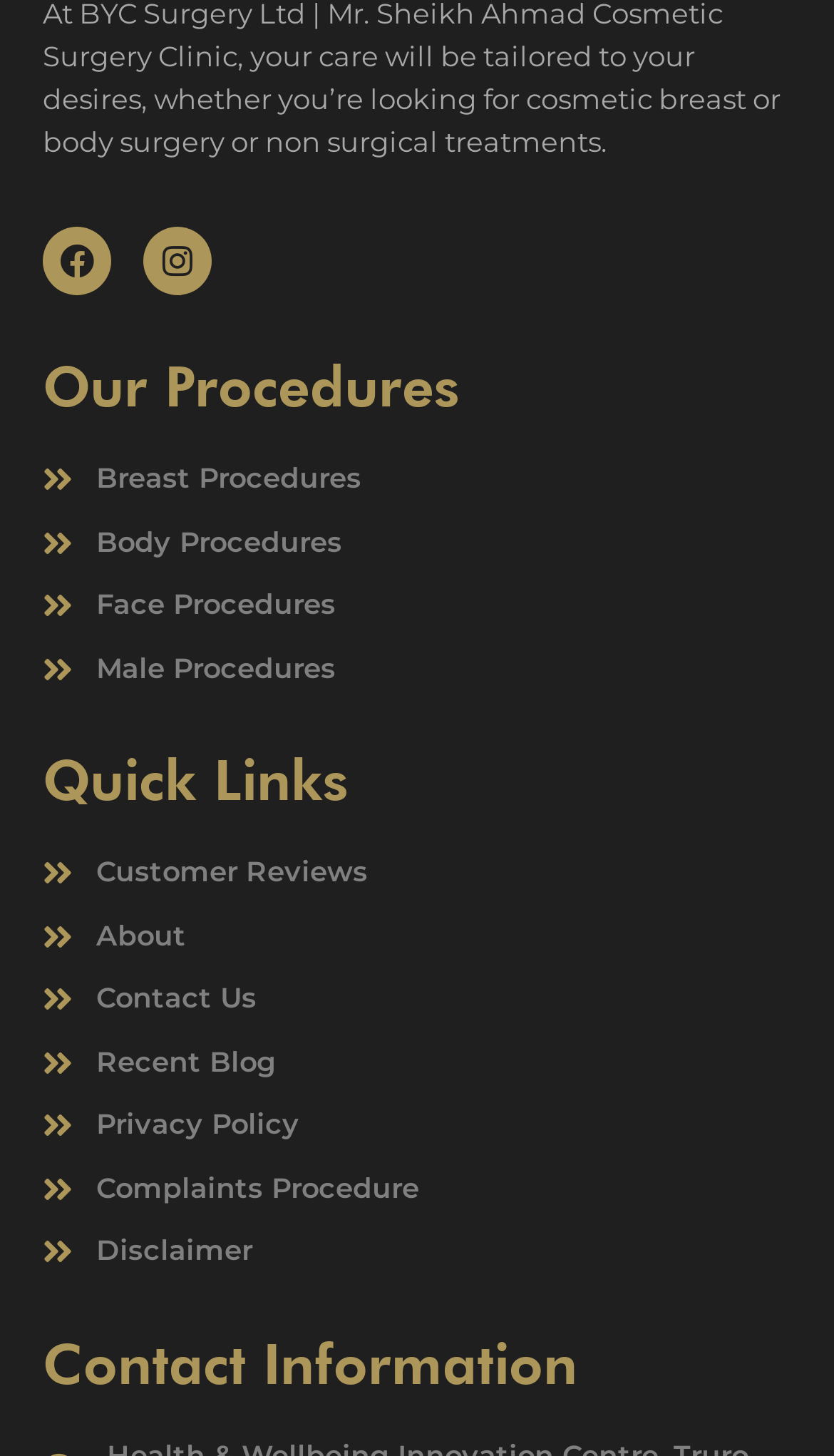How many types of procedures are listed?
Using the information from the image, answer the question thoroughly.

I counted the number of procedure types listed under the 'Our Procedures' heading, which are Breast Procedures, Body Procedures, Face Procedures, and Male Procedures, so there are 4 types of procedures listed.